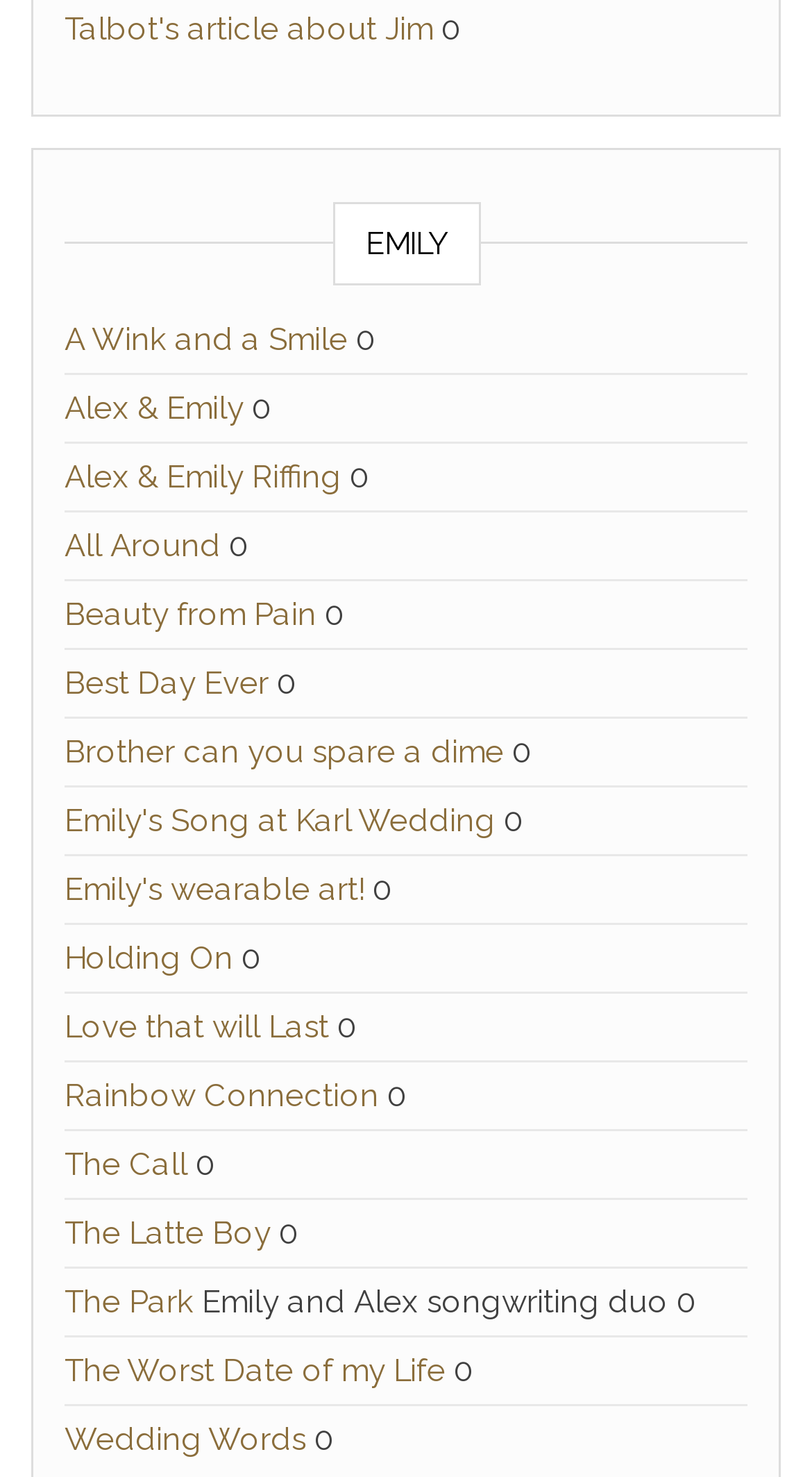What is the first link on this webpage?
From the image, respond with a single word or phrase.

Talbot's article about Jim